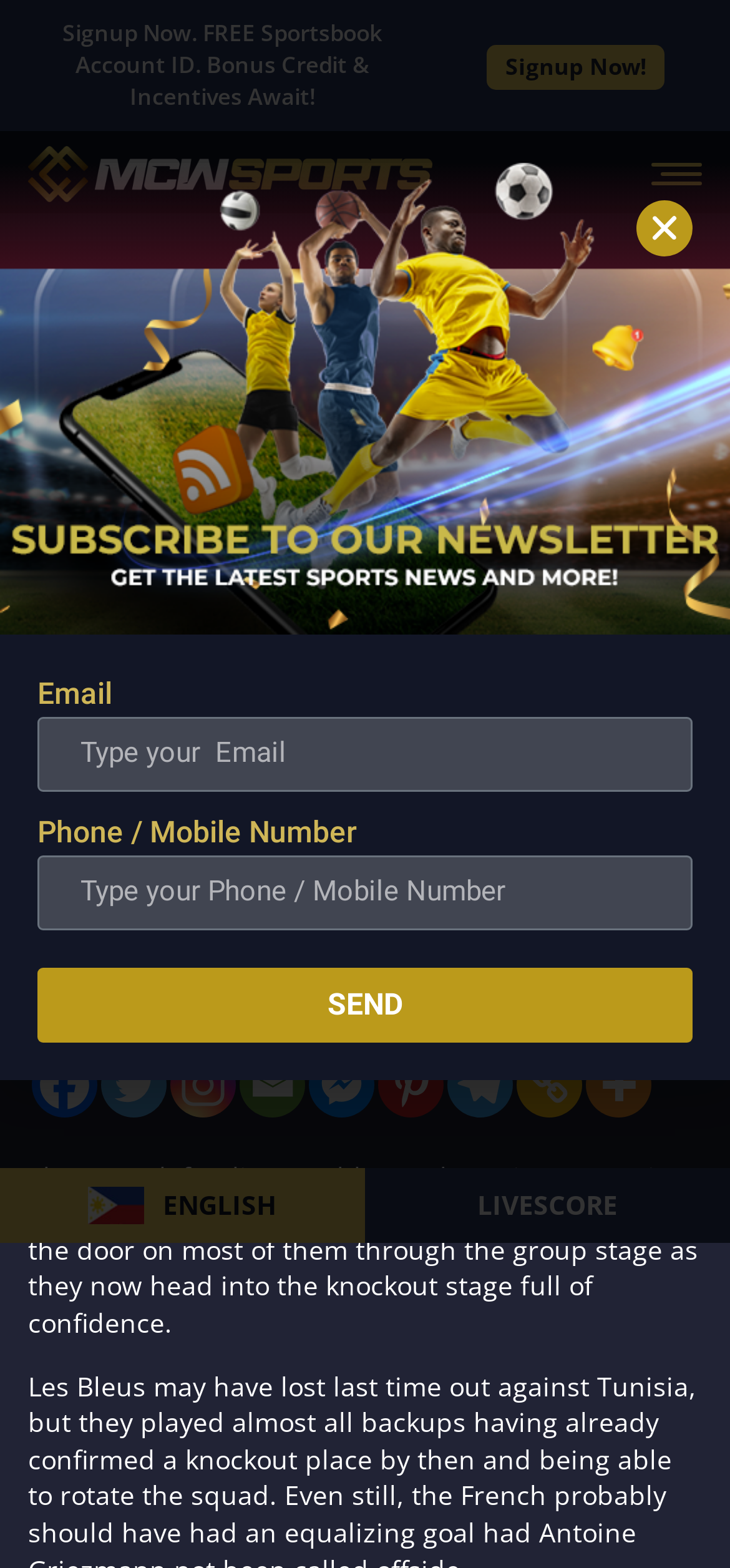Find the bounding box coordinates of the element's region that should be clicked in order to follow the given instruction: "Click on Signup Now". The coordinates should consist of four float numbers between 0 and 1, i.e., [left, top, right, bottom].

[0.667, 0.028, 0.91, 0.057]